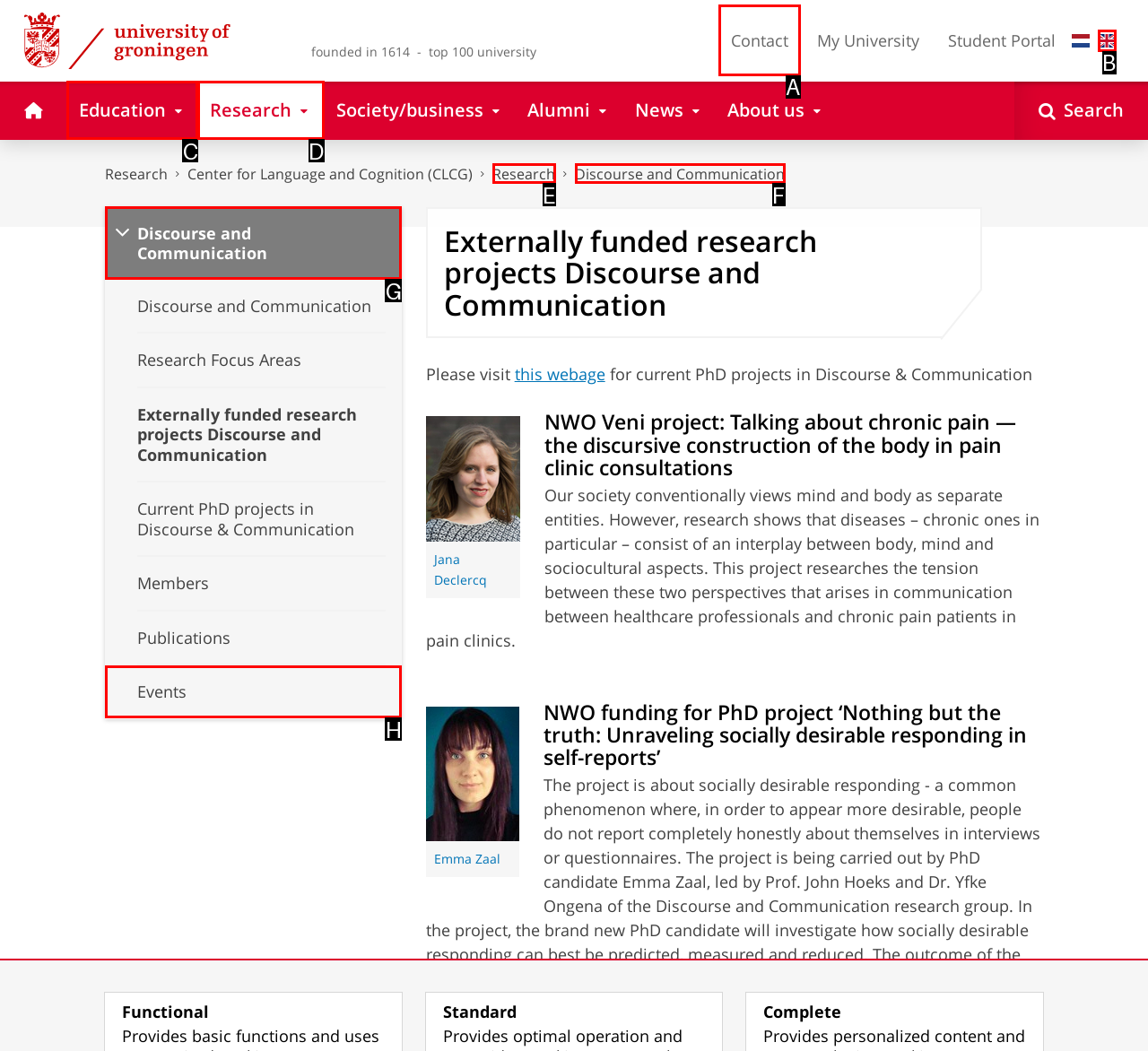For the given instruction: Click on ac servo motor 750w, determine which boxed UI element should be clicked. Answer with the letter of the corresponding option directly.

None